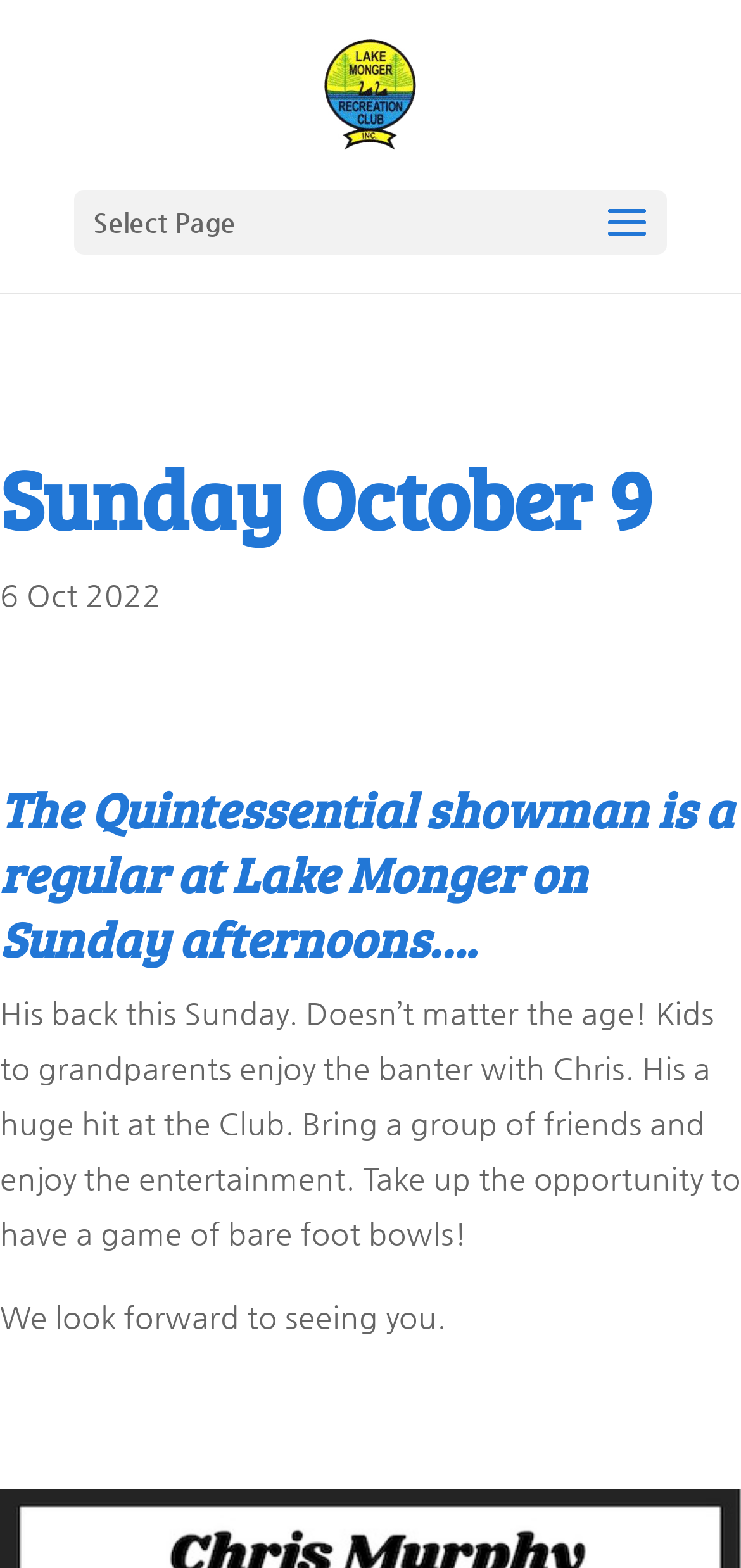Provide a short answer to the following question with just one word or phrase: What activity can be done at the club?

Bare foot bowls